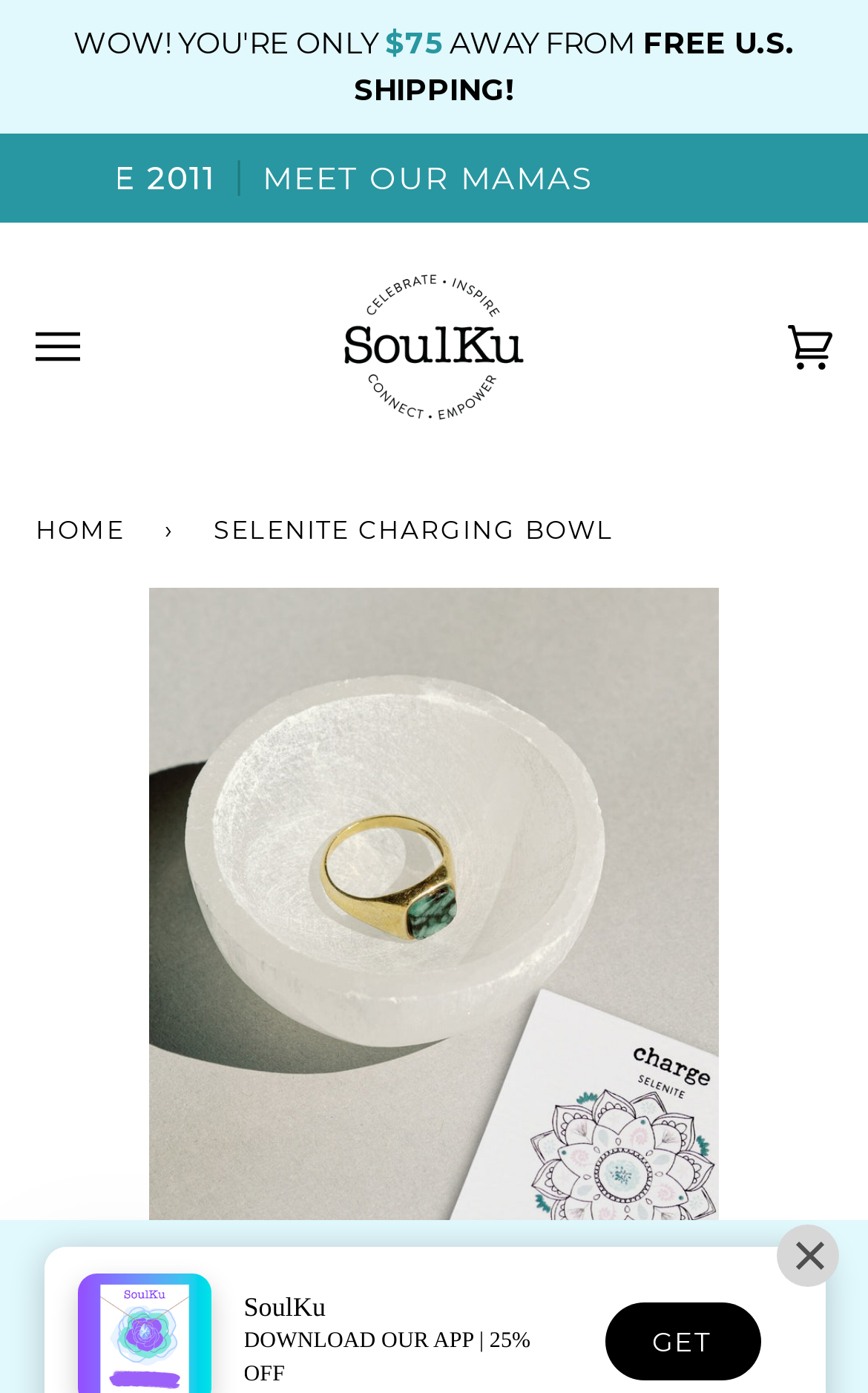Provide a thorough description of this webpage.

This webpage is about a product called Selenite Charging Bowl, sold by SoulKu. At the top of the page, there is a navigation menu that can be opened by clicking the "Open menu" button. Next to it, there is a link to the SoulKu website, accompanied by the SoulKu logo. On the right side of the top section, there is a link to the cart, which is currently empty.

Below the top section, there is a breadcrumb navigation bar that shows the current page's location, with links to the home page and the current page, Selenite Charging Bowl. The main content of the page is a product description, which takes up most of the page's width. The product description is accompanied by a large image of the Selenite Charging Bowl, which can be zoomed in on by clicking one of the "Zoom" buttons.

At the top-right corner of the page, there is a price tag of $75, followed by the text "AWAY FROM" and then "FREE U.S. SHIPPING!". At the bottom of the page, there is a cookie bar description that informs users about the website's use of cookies, with a link to the Privacy Policy. Next to it, there is a promotion to download the SoulKu app, which offers 25% off. Finally, there is a "GET" button, likely to purchase the product or learn more about it.